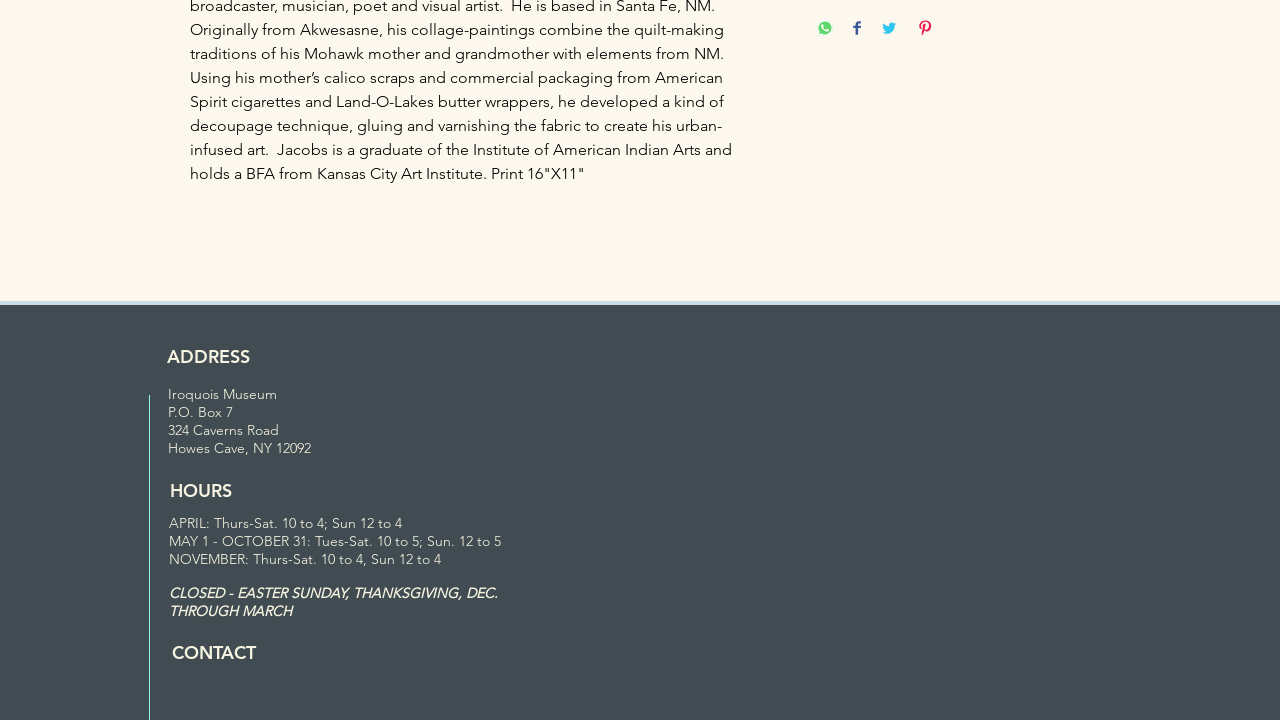Answer briefly with one word or phrase:
What is the name of the museum?

Iroquois Museum